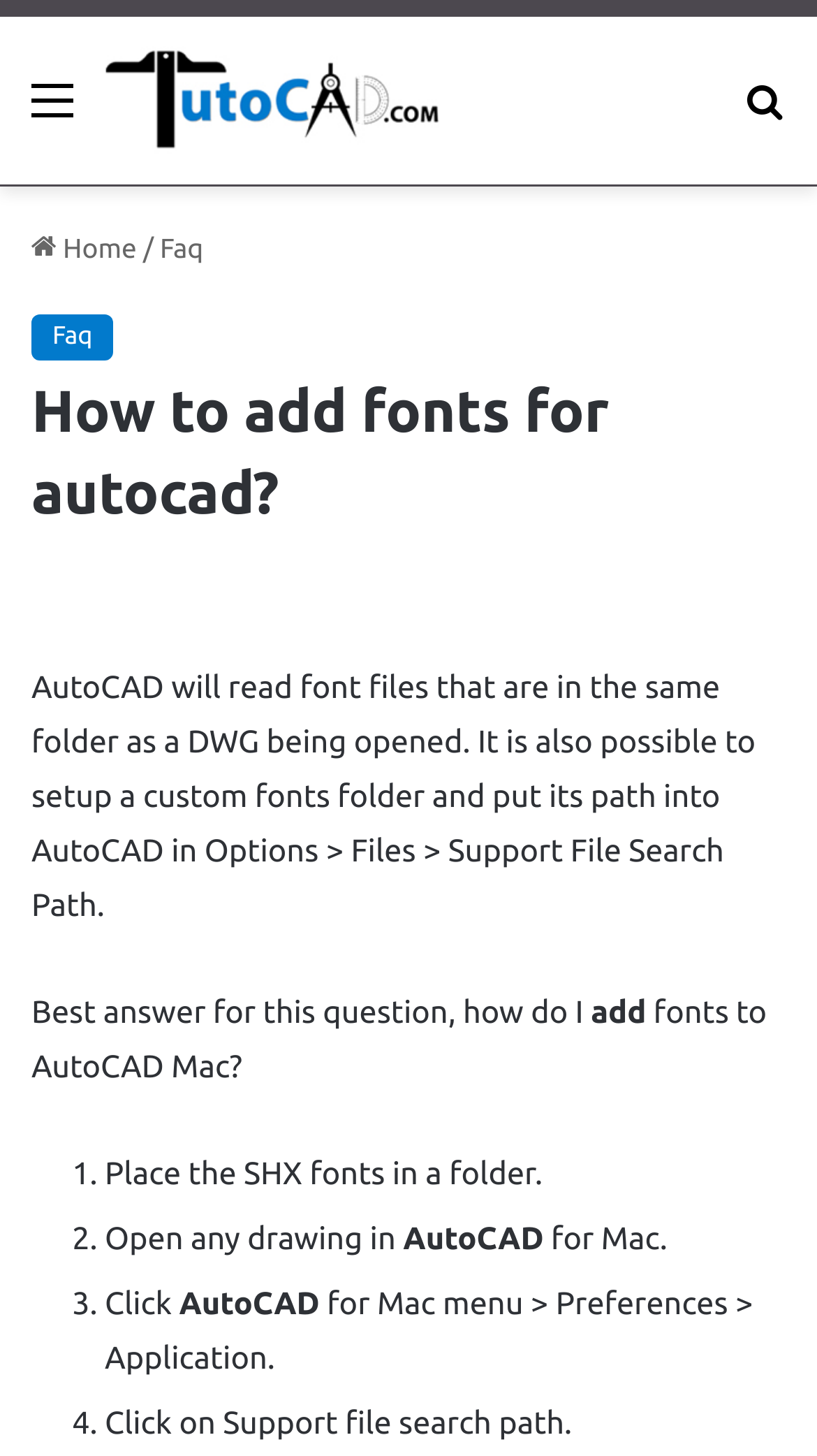What is the purpose of the 'Search for' link?
Craft a detailed and extensive response to the question.

The 'Search for' link is located at the top right corner of the webpage, and it suggests that it is a search function that allows users to search for specific content on the website.